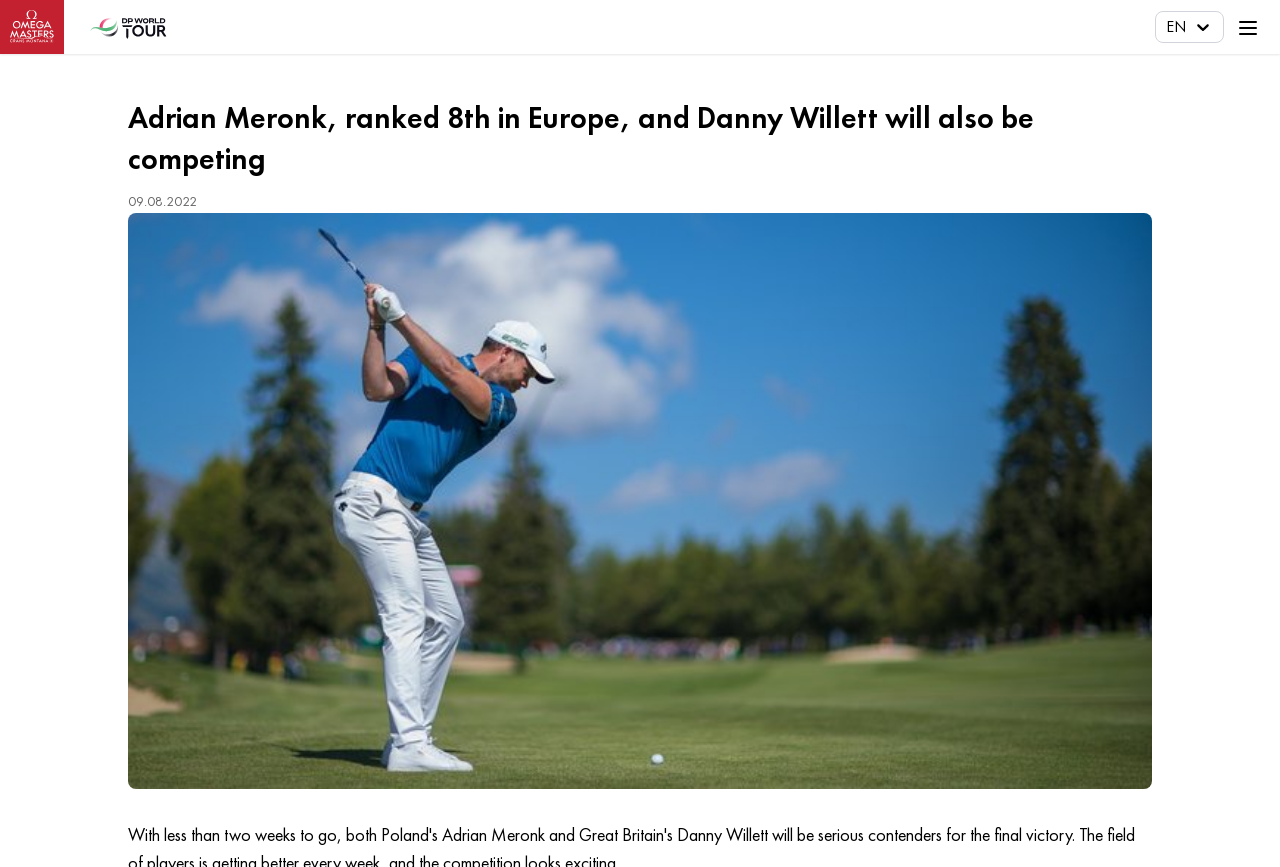Offer a comprehensive description of the webpage’s content and structure.

The webpage appears to be related to a golf tournament, specifically the Omega European Masters. At the top left corner, there is a link to "Omega Masters" accompanied by a small image with the same name. Next to it, on the same horizontal line, is a link to "DP World Tour" with its corresponding image.

On the right side of the page, near the top, there is a small text "EN" indicating the language of the page. Below it, there is a combobox with no default text. Further to the right, there is a button with no text.

The main content of the page is a heading that reads "Adrian Meronk, ranked 8th in Europe, and Danny Willett will also be competing", which is centered at the top of the page. Below the heading, there is a date "09.08.2022" on the left side. The majority of the page is occupied by a large image that spans from the top to the bottom, taking up most of the page's real estate.